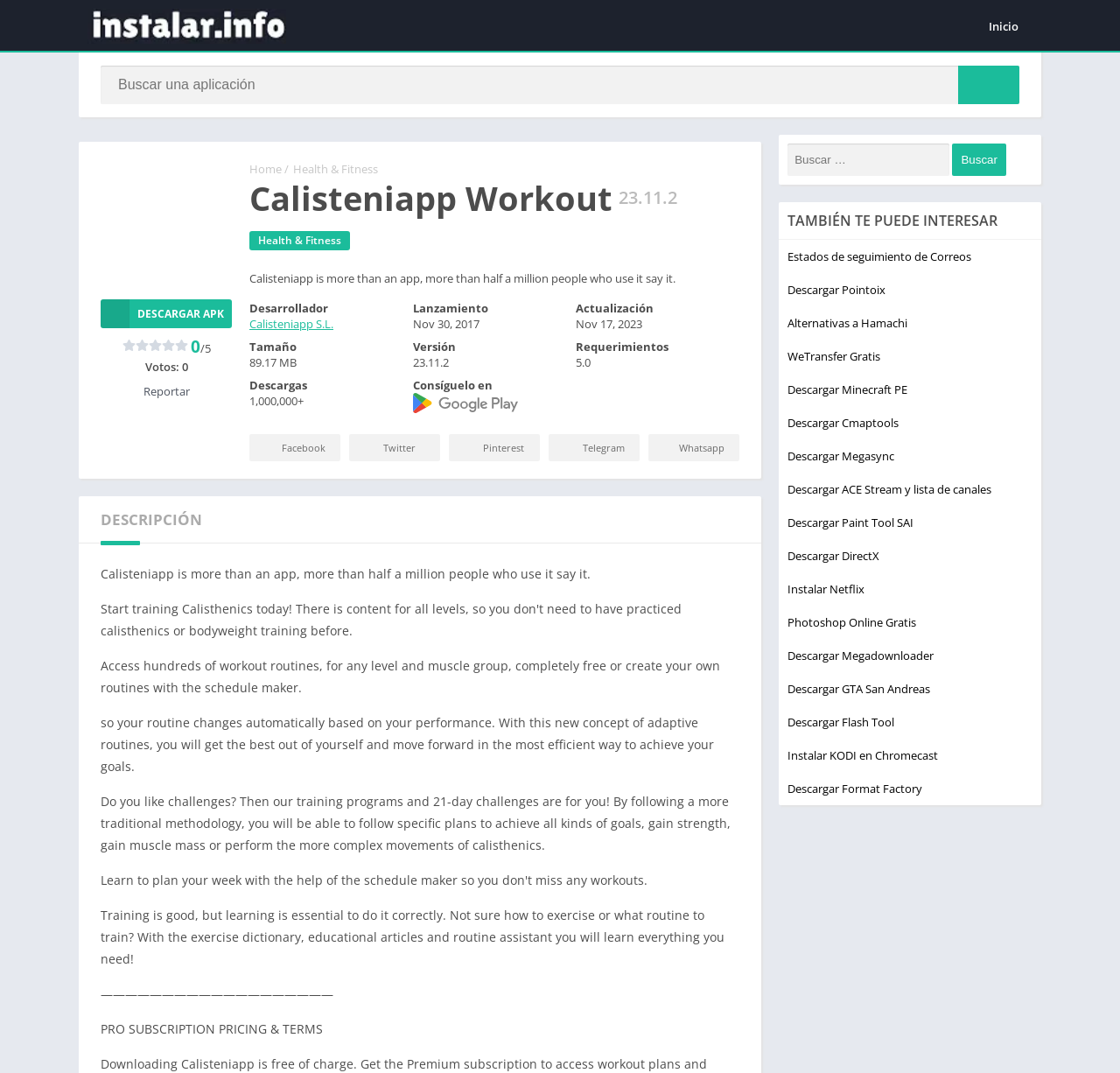Please provide the bounding box coordinates for the element that needs to be clicked to perform the instruction: "Learn more about Calisteniapp". The coordinates must consist of four float numbers between 0 and 1, formatted as [left, top, right, bottom].

[0.223, 0.164, 0.547, 0.204]